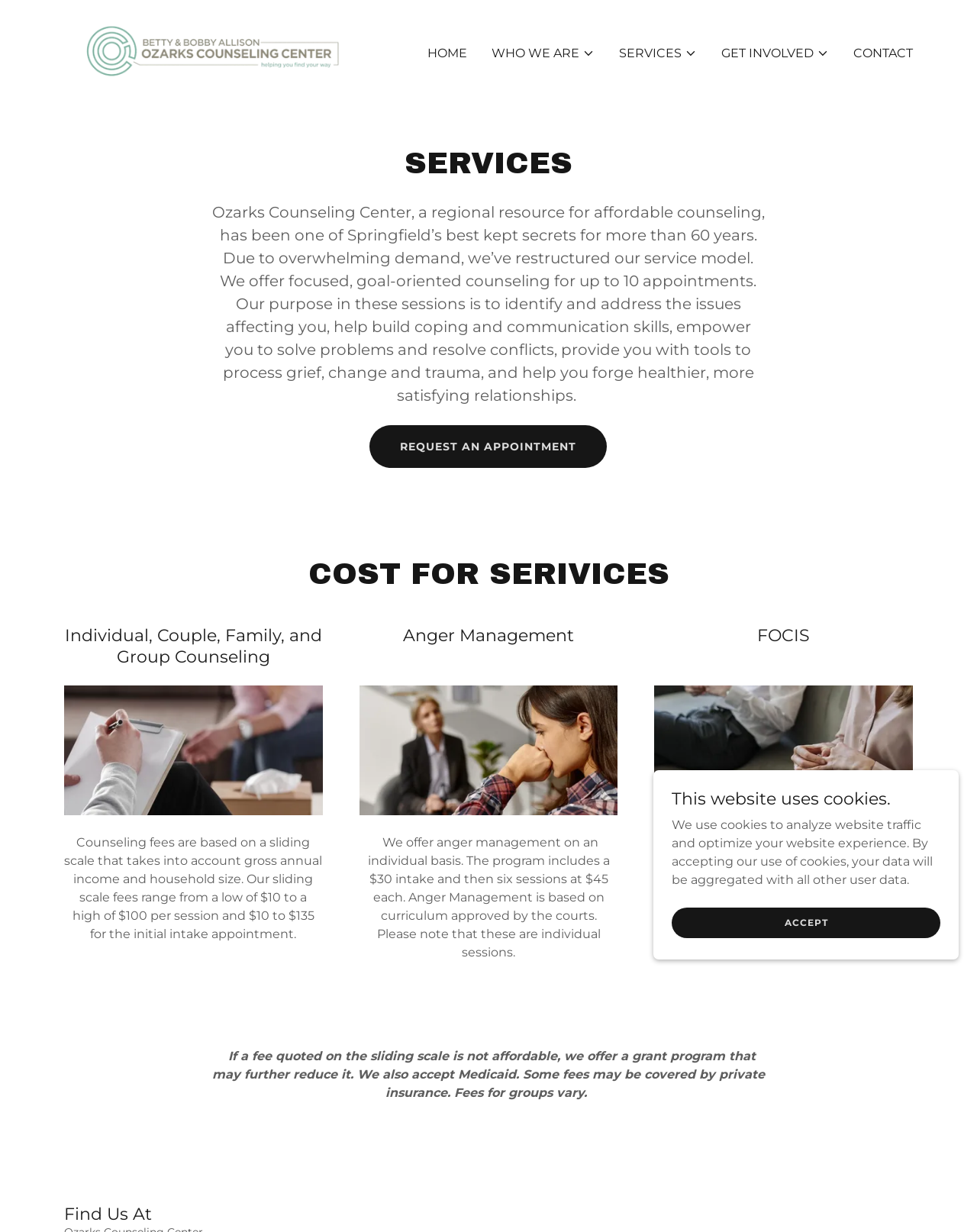What is the purpose of the FOCIS program?
Based on the screenshot, answer the question with a single word or phrase.

court-approved parenting education class